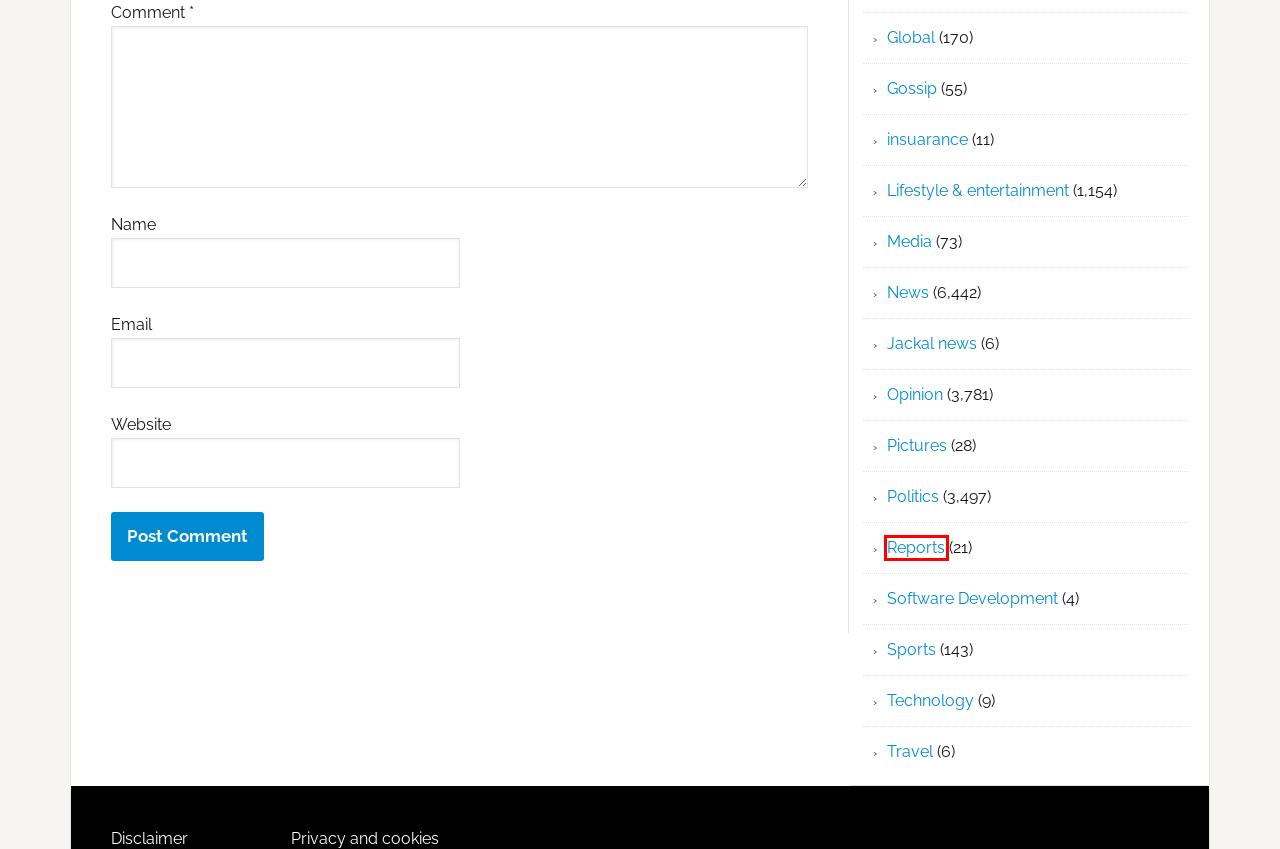You are provided with a screenshot of a webpage that has a red bounding box highlighting a UI element. Choose the most accurate webpage description that matches the new webpage after clicking the highlighted element. Here are your choices:
A. Global Archives | Kenya Today
B. Reports Archives | Kenya Today
C. insuarance Archives | Kenya Today
D. Media Archives | Kenya Today
E. Privacy & Cookies | Kenya Today
F. Technology Archives | Kenya Today
G. Software Development Archives | Kenya Today
H. SHOCKING REVELATIONS: Dennis Itumbi Exposed BADLY By Activist Boniface Mwangi

B